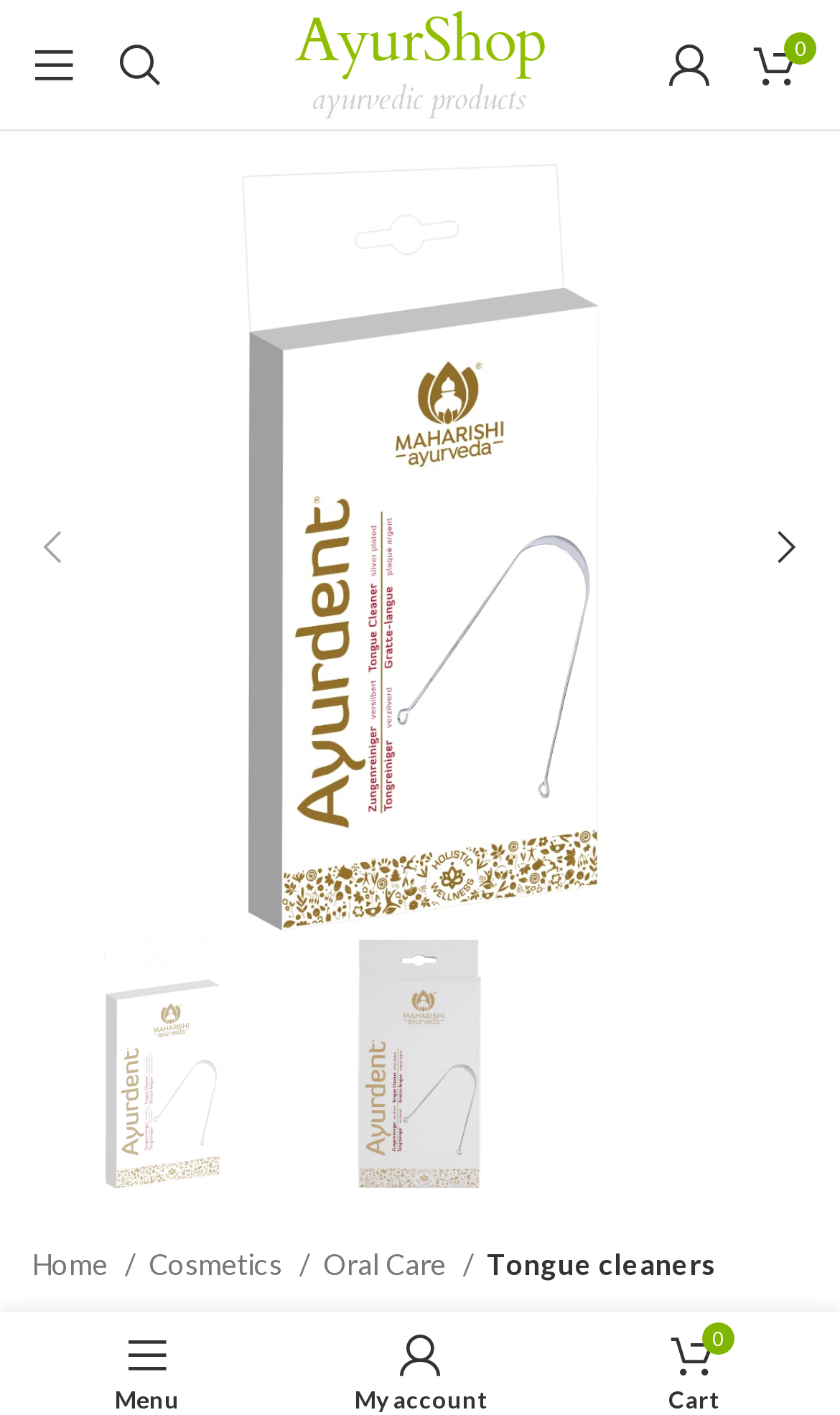Generate the main heading text from the webpage.

Silver-plated tongue cleaner Ayurdent